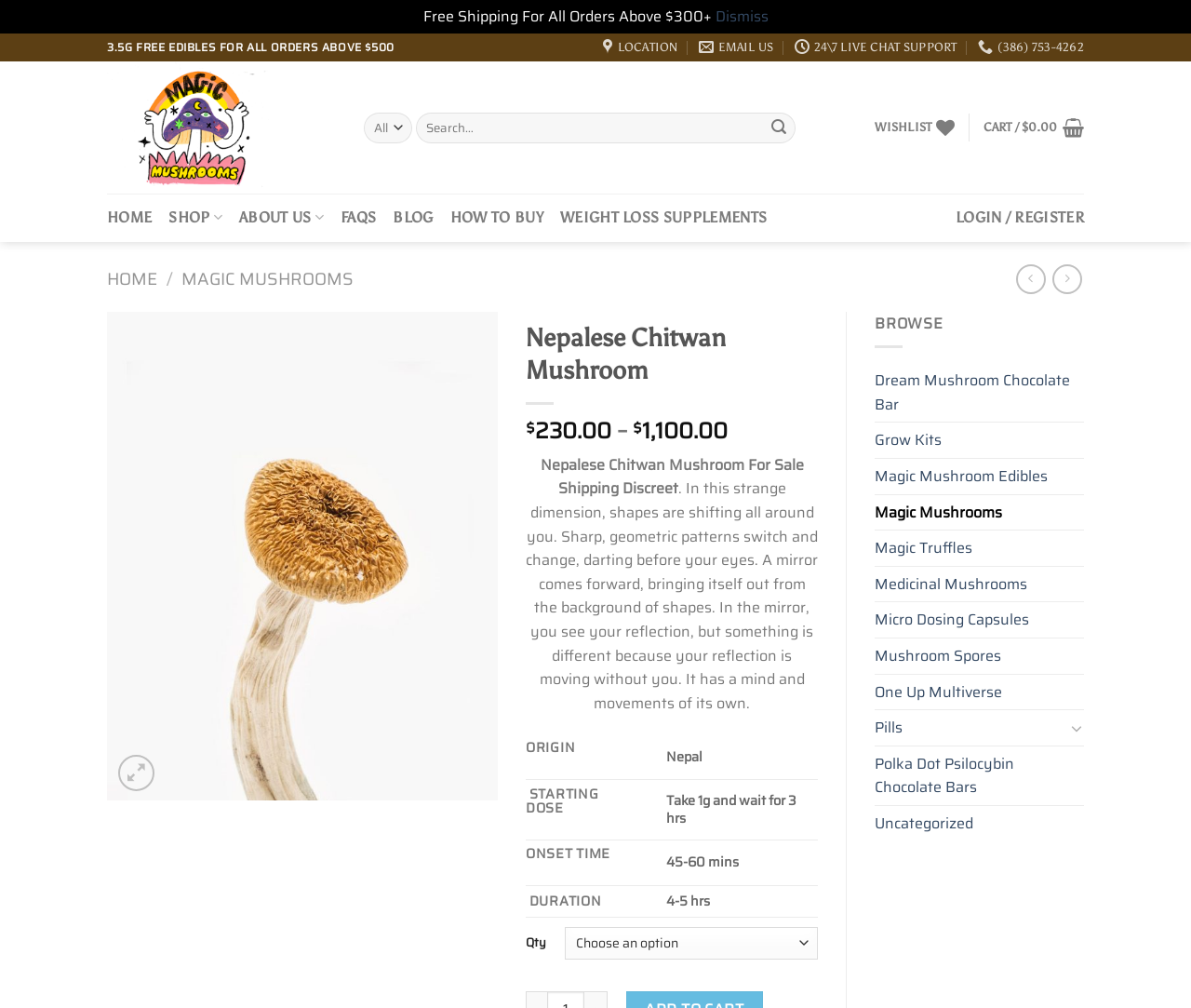Highlight the bounding box coordinates of the element that should be clicked to carry out the following instruction: "Buy Nepalese Chitwan Mushroom". The coordinates must be given as four float numbers ranging from 0 to 1, i.e., [left, top, right, bottom].

[0.441, 0.319, 0.687, 0.384]